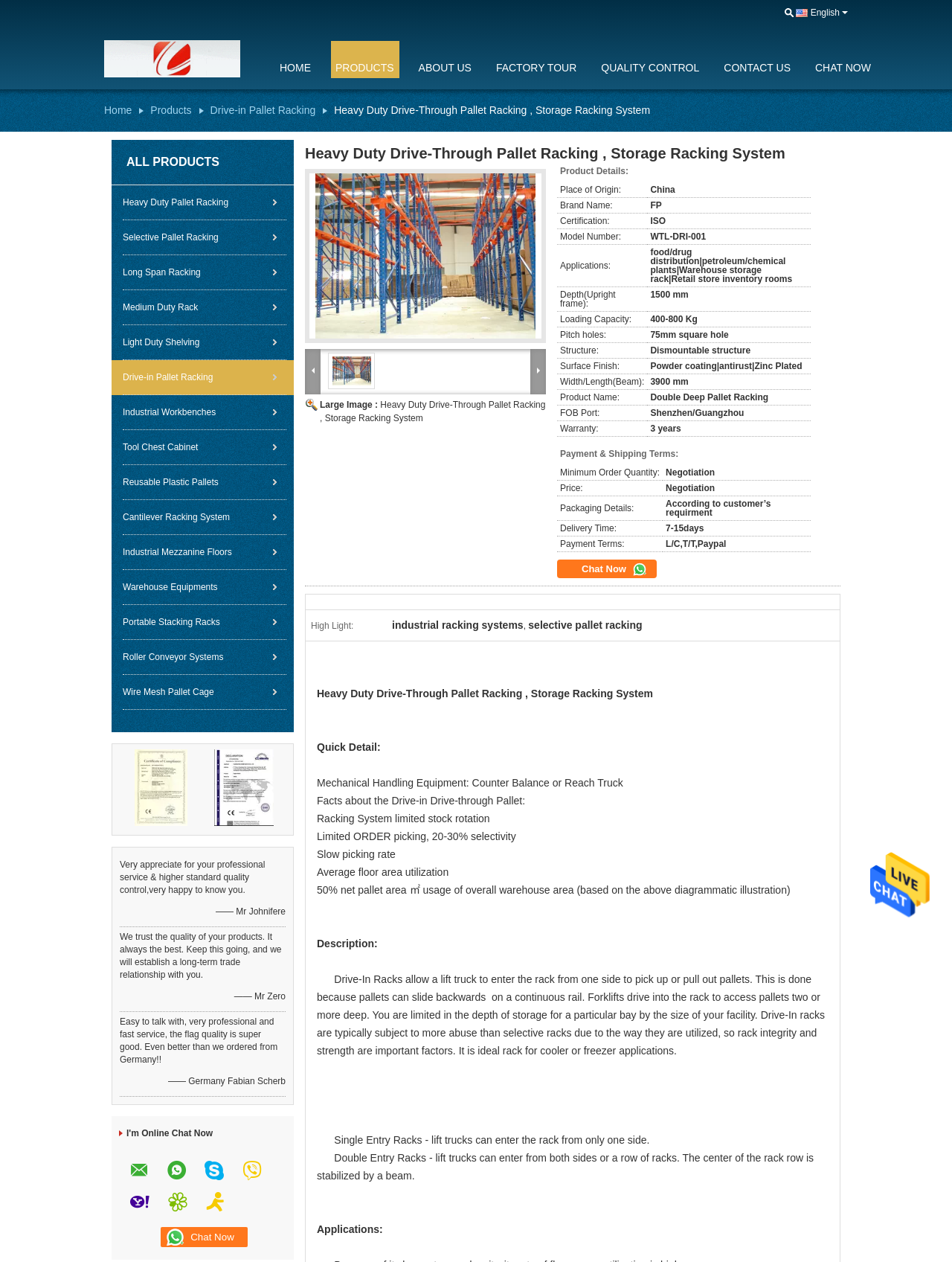Identify and provide the main heading of the webpage.

Heavy Duty Drive-Through Pallet Racking , Storage Racking System